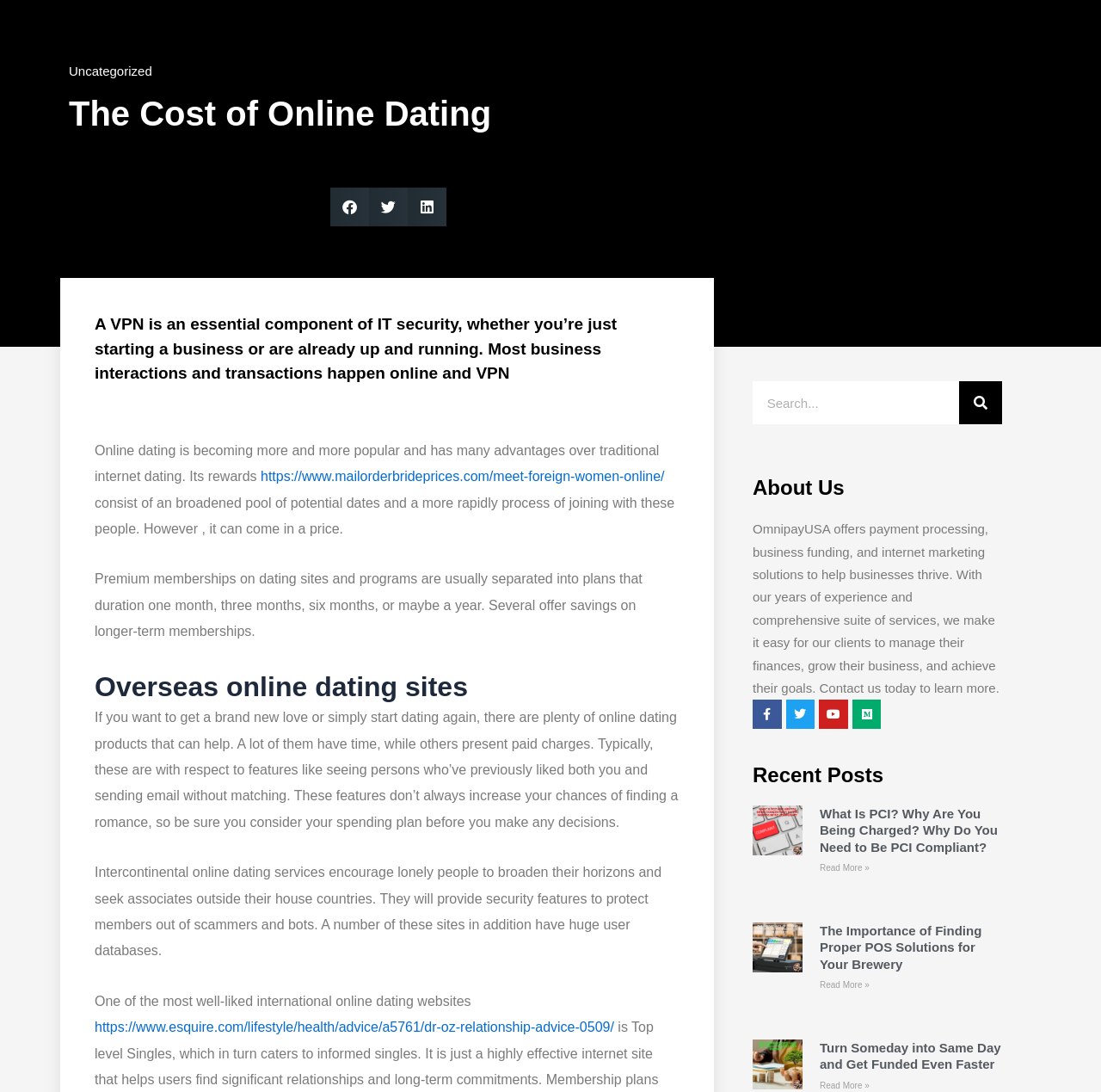Please specify the bounding box coordinates of the clickable region necessary for completing the following instruction: "Read more about What Is PCI? Why Are You Being Charged? Why Do You Need to Be PCI Compliant?". The coordinates must consist of four float numbers between 0 and 1, i.e., [left, top, right, bottom].

[0.745, 0.791, 0.79, 0.799]